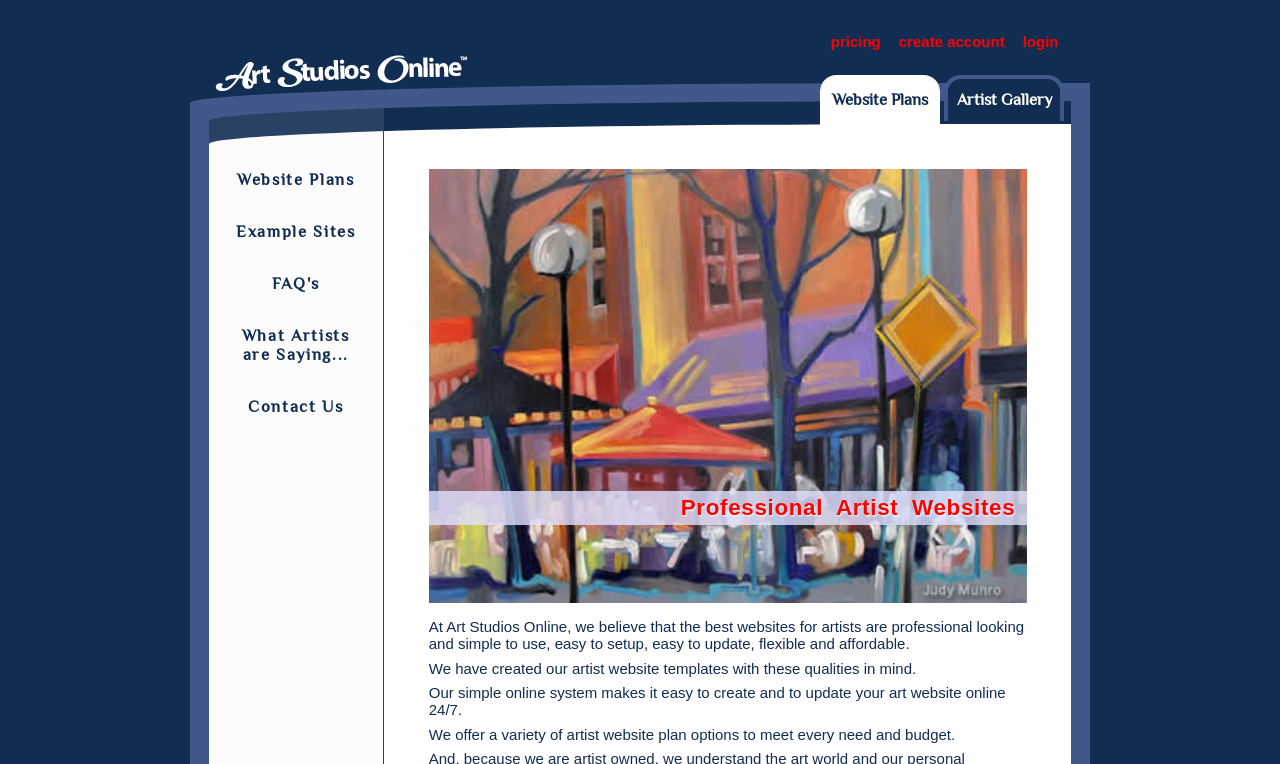Give a detailed explanation of the elements present on the webpage.

The webpage is about Art Studios Online, a platform that offers professional and affordable websites for artists. At the top left, there is a logo of Art Studios Online, which is an image with a link to the website's homepage. Below the logo, there are three links: "pricing", "create account", and "login", aligned horizontally.

On the top right, there are two links: "Website Plans" and "Artist Gallery". Below these links, there is a section with five links: "Website Plans", "Example Sites", "FAQ's", "What Artists are Saying...", and "Contact Us". These links are stacked vertically.

In the main content area, there is a large image that takes up most of the space, with a title "Professional Artist Websites". Below the image, there are four paragraphs of text that describe the benefits of using Art Studios Online for creating artist websites. The text explains that the platform offers professional-looking and simple-to-use websites that are easy to set up, update, and maintain, with flexible and affordable plan options.

Overall, the webpage has a clean and organized layout, with clear headings and concise text that effectively communicates the value proposition of Art Studios Online.